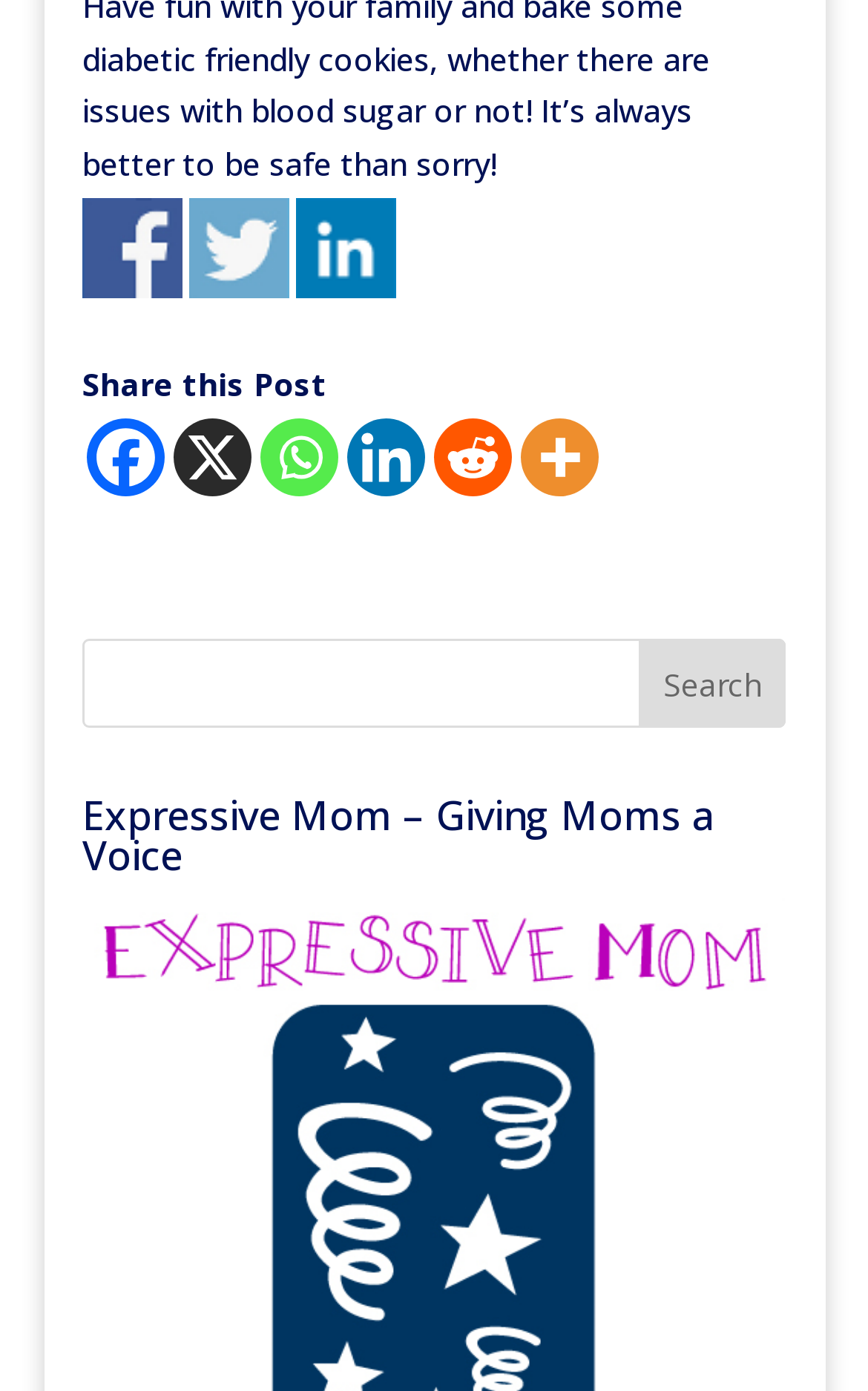Could you specify the bounding box coordinates for the clickable section to complete the following instruction: "Share this post on Linkedin"?

[0.342, 0.142, 0.457, 0.214]